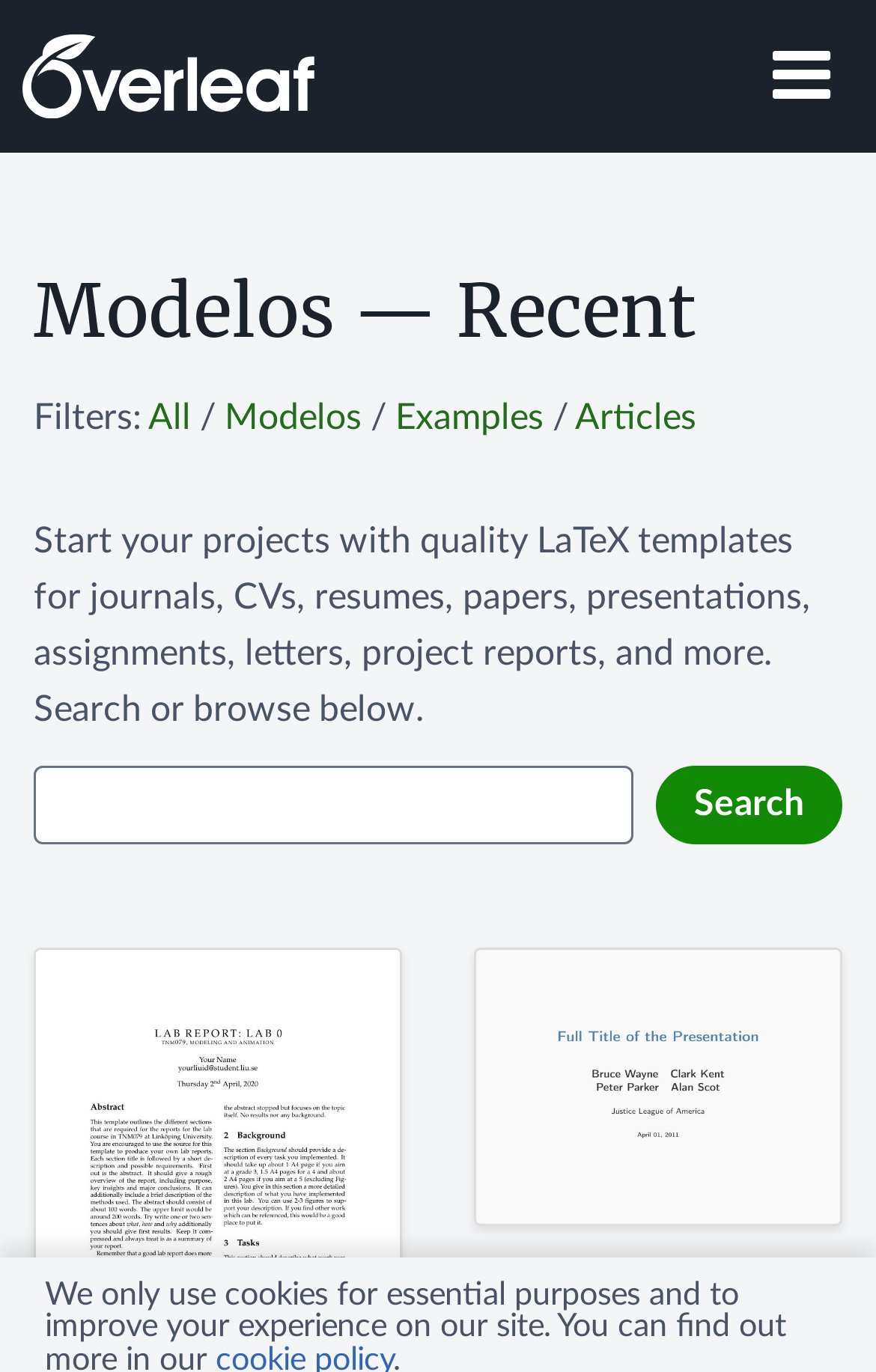Identify the bounding box for the given UI element using the description provided. Coordinates should be in the format (top-left x, top-left y, bottom-right x, bottom-right y) and must be between 0 and 1. Here is the description: Mauclair's Leanprogress Beamer theme

[0.541, 0.691, 0.962, 0.951]